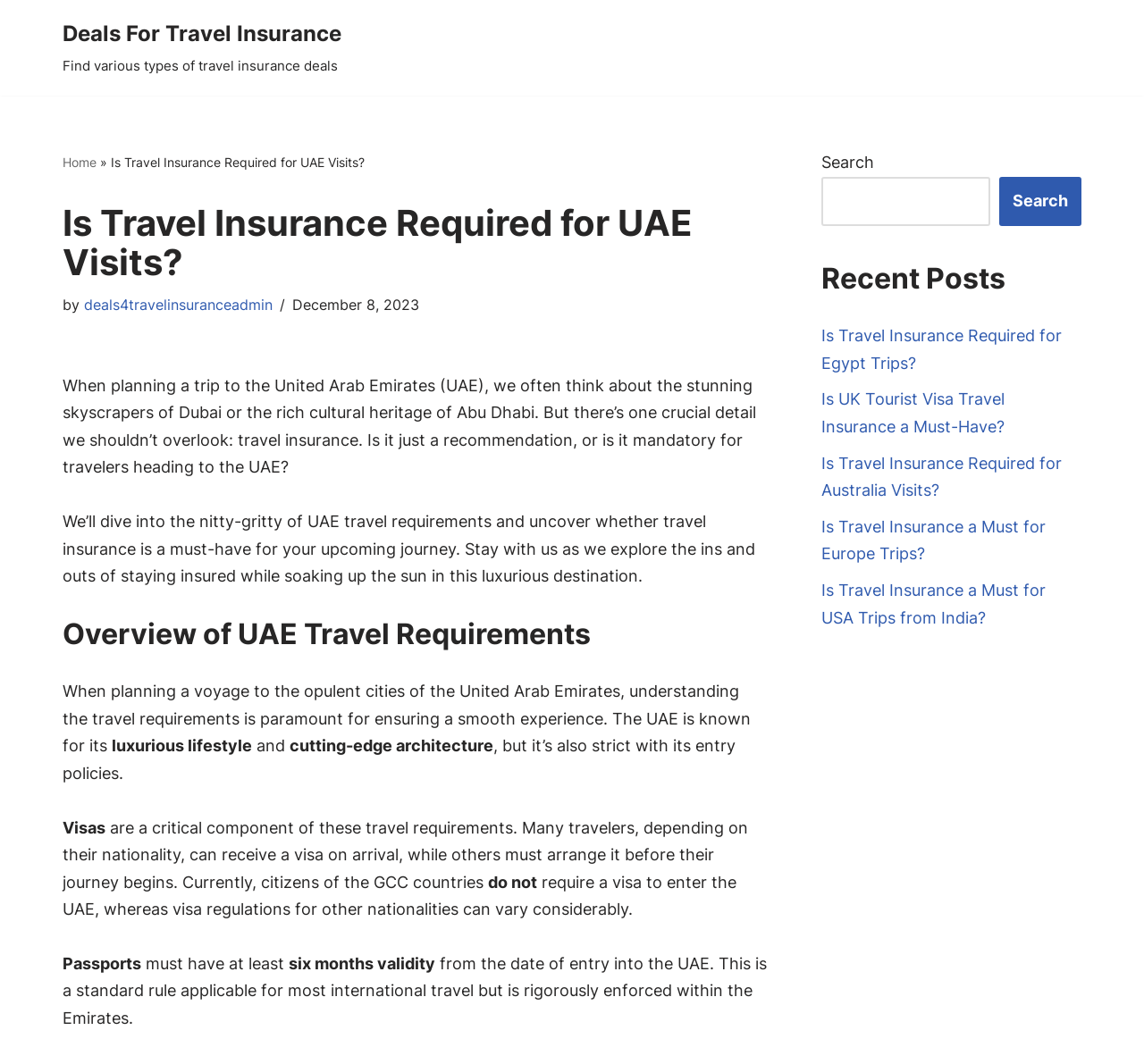Please identify the bounding box coordinates of the area that needs to be clicked to fulfill the following instruction: "Read the article about UAE travel requirements."

[0.055, 0.353, 0.661, 0.448]